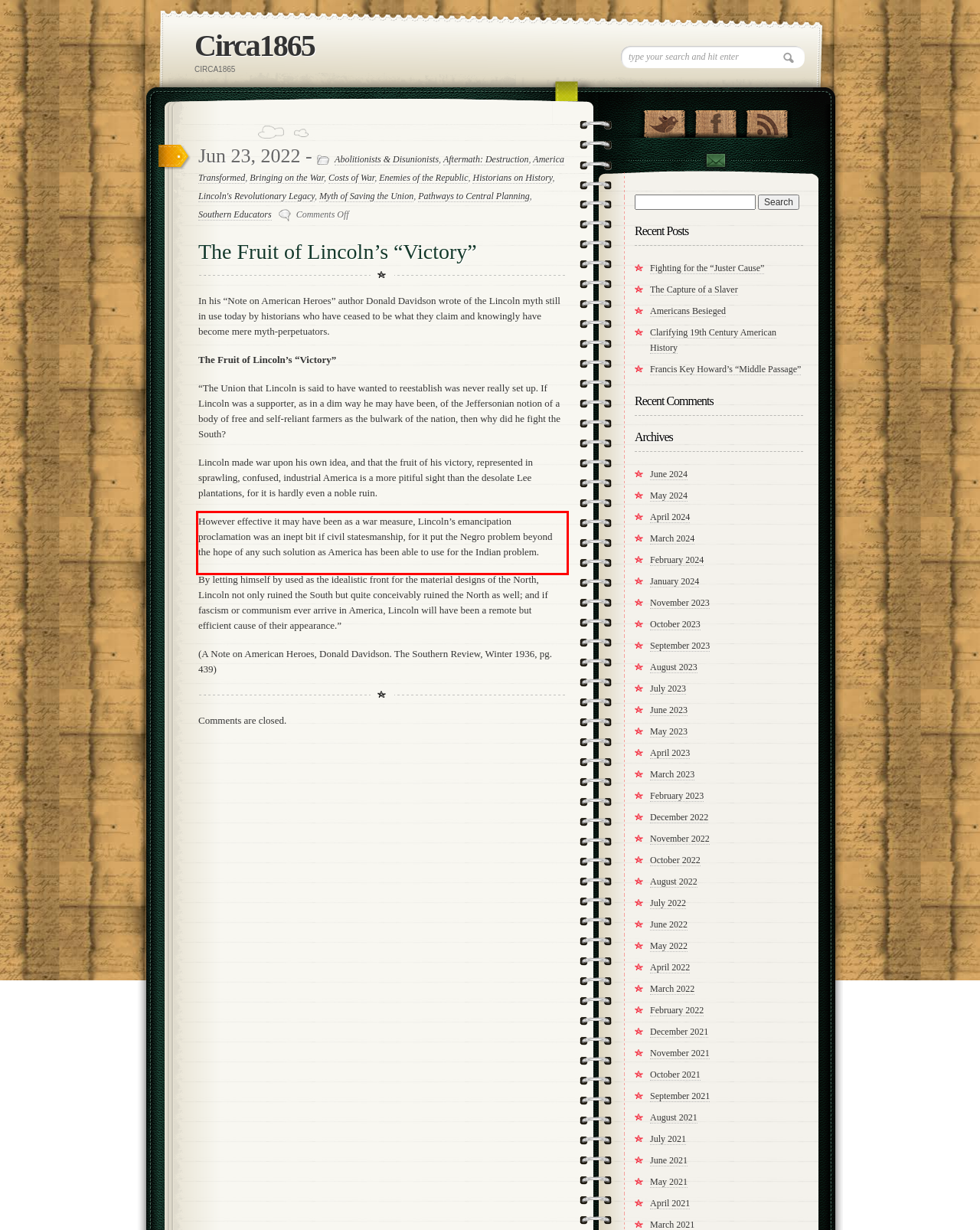Please use OCR to extract the text content from the red bounding box in the provided webpage screenshot.

However effective it may have been as a war measure, Lincoln’s emancipation proclamation was an inept bit if civil statesmanship, for it put the Negro problem beyond the hope of any such solution as America has been able to use for the Indian problem.